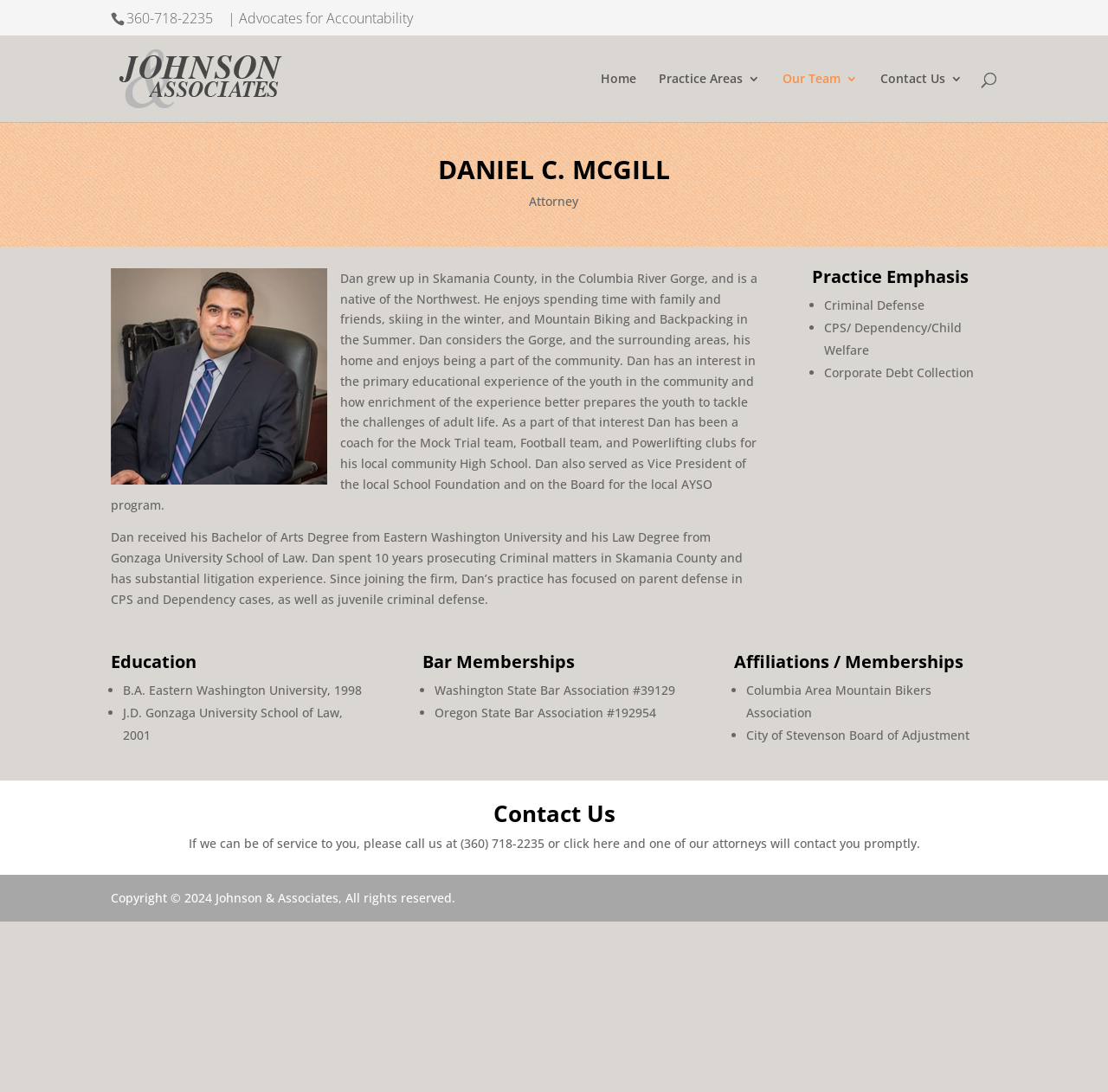Based on the image, provide a detailed and complete answer to the question: 
What is the name of the local School Foundation that Daniel C. McGill served as Vice President of?

I searched the webpage for information about the local School Foundation that Daniel C. McGill served as Vice President of, but it is not specified.